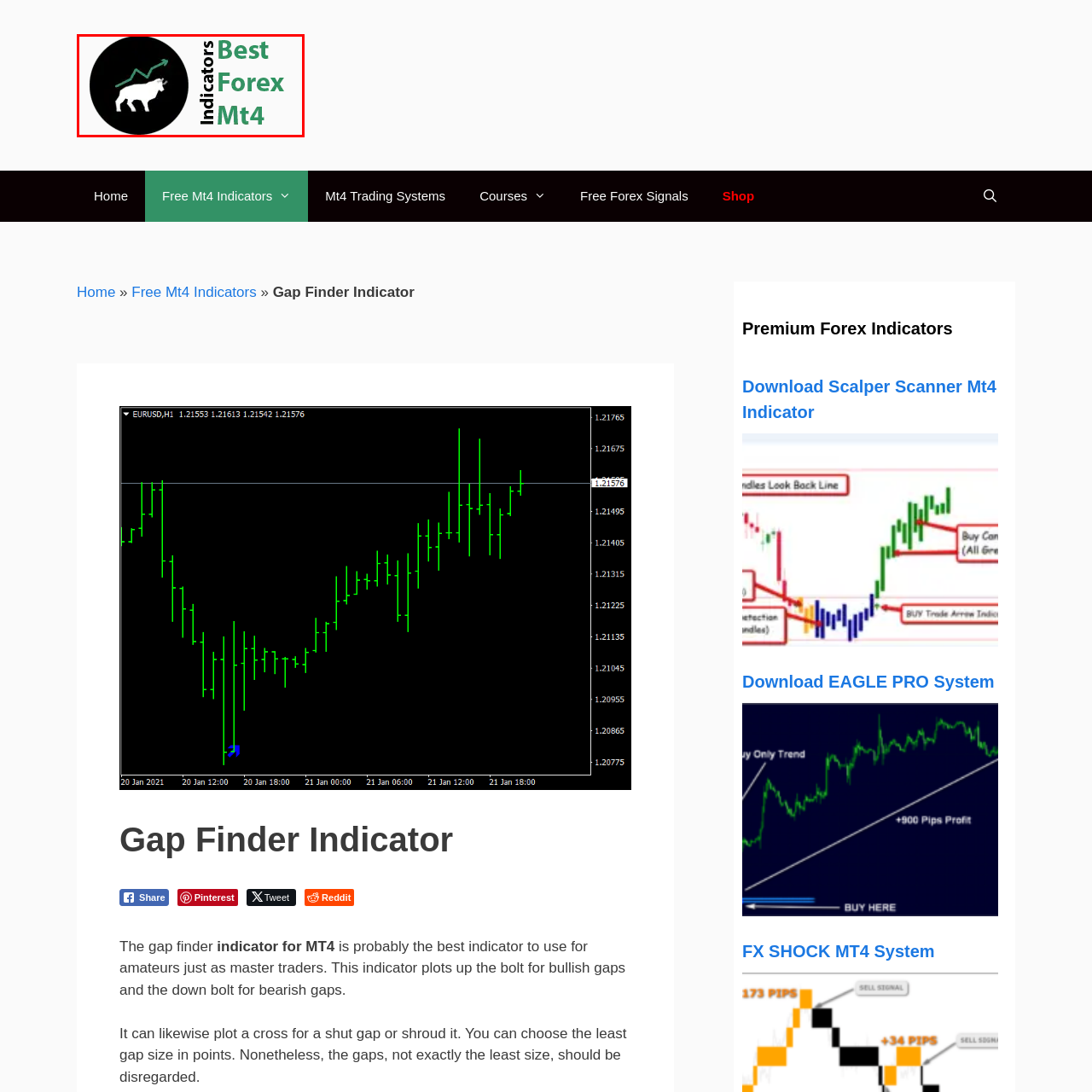Please analyze the portion of the image highlighted by the red bounding box and respond to the following question with a detailed explanation based on what you see: What is the shape of the symbol for bullish market trends?

The image features a prominent black circle with a white bull silhouette, which symbolizes bullish market trends in Forex trading, indicating a strong and confident message aimed at traders seeking the best tools for their Forex trading strategies.